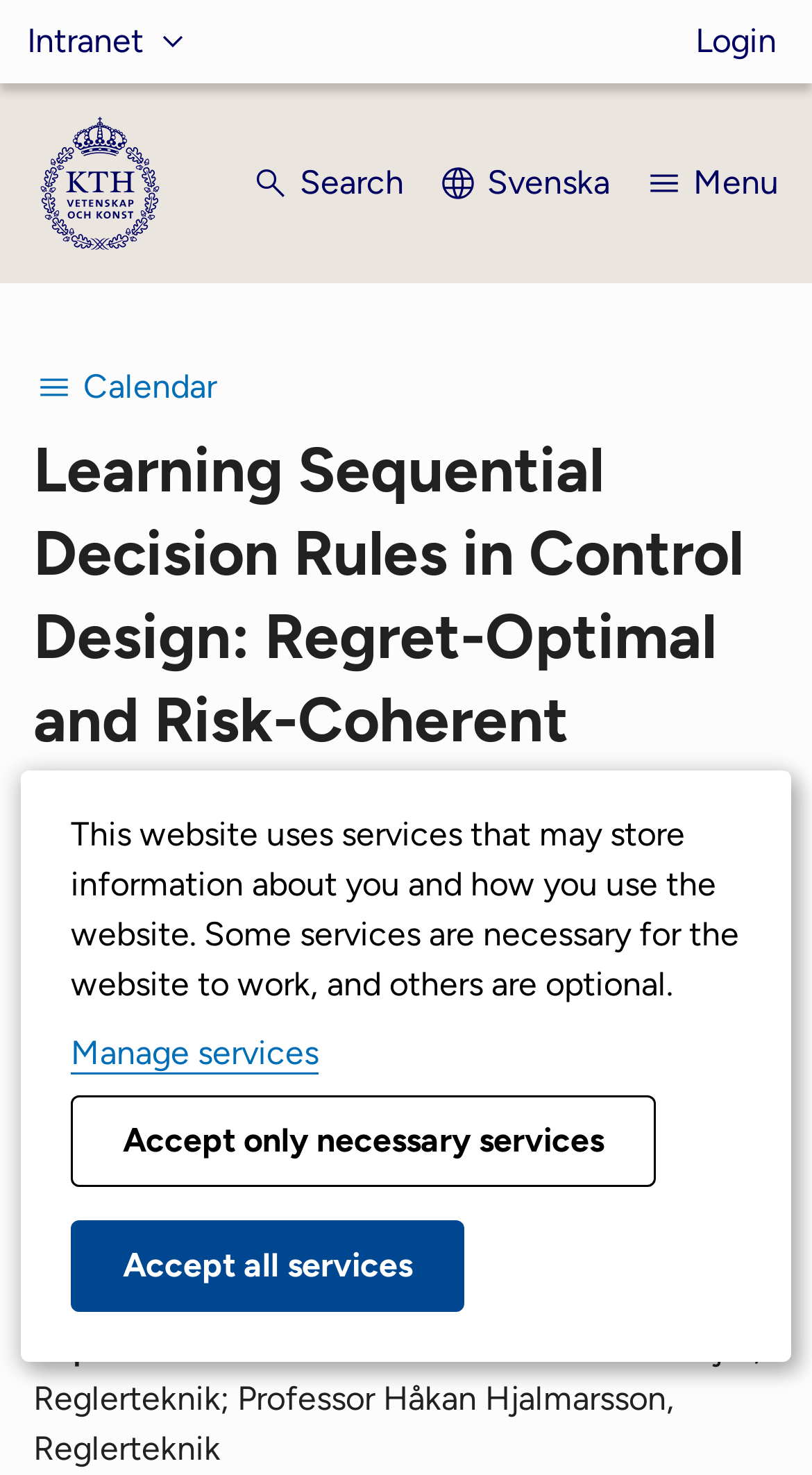Answer the question using only one word or a concise phrase: What is the event type?

Doctoral defense